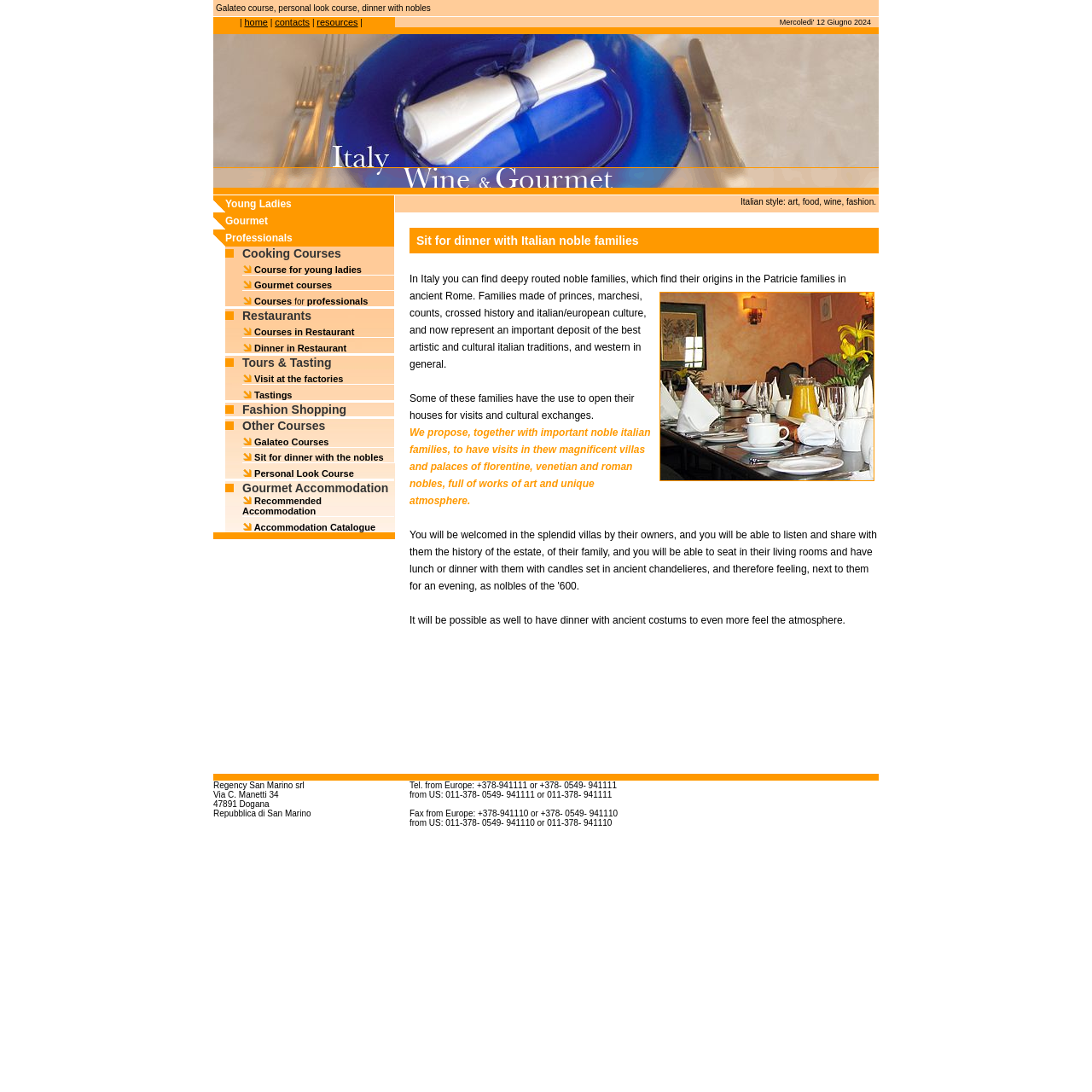What is the atmosphere of the dinner?
Provide an in-depth and detailed answer to the question.

The atmosphere of the dinner can be determined by reading the text on the webpage, which mentions 'candles set in ancient chandeliers' and 'dinner with ancient costumes', indicating that the atmosphere is formal and elegant.